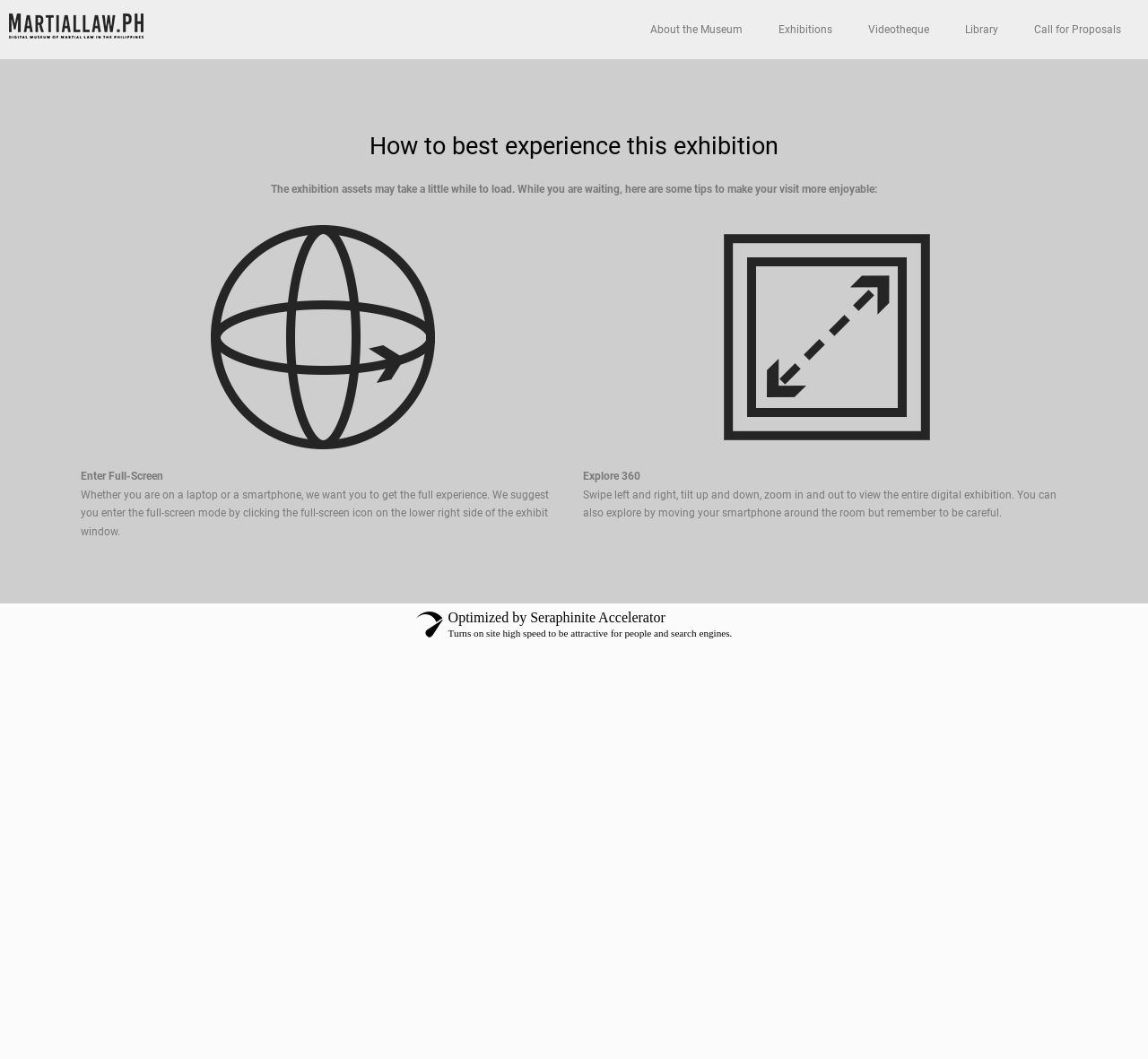What is the suggested action while waiting for the exhibition assets to load?
Could you answer the question with a detailed and thorough explanation?

The StaticText element with bounding box coordinate [0.236, 0.173, 0.764, 0.185] suggests that while waiting for the exhibition assets to load, the user can read the tips provided to make their visit more enjoyable.